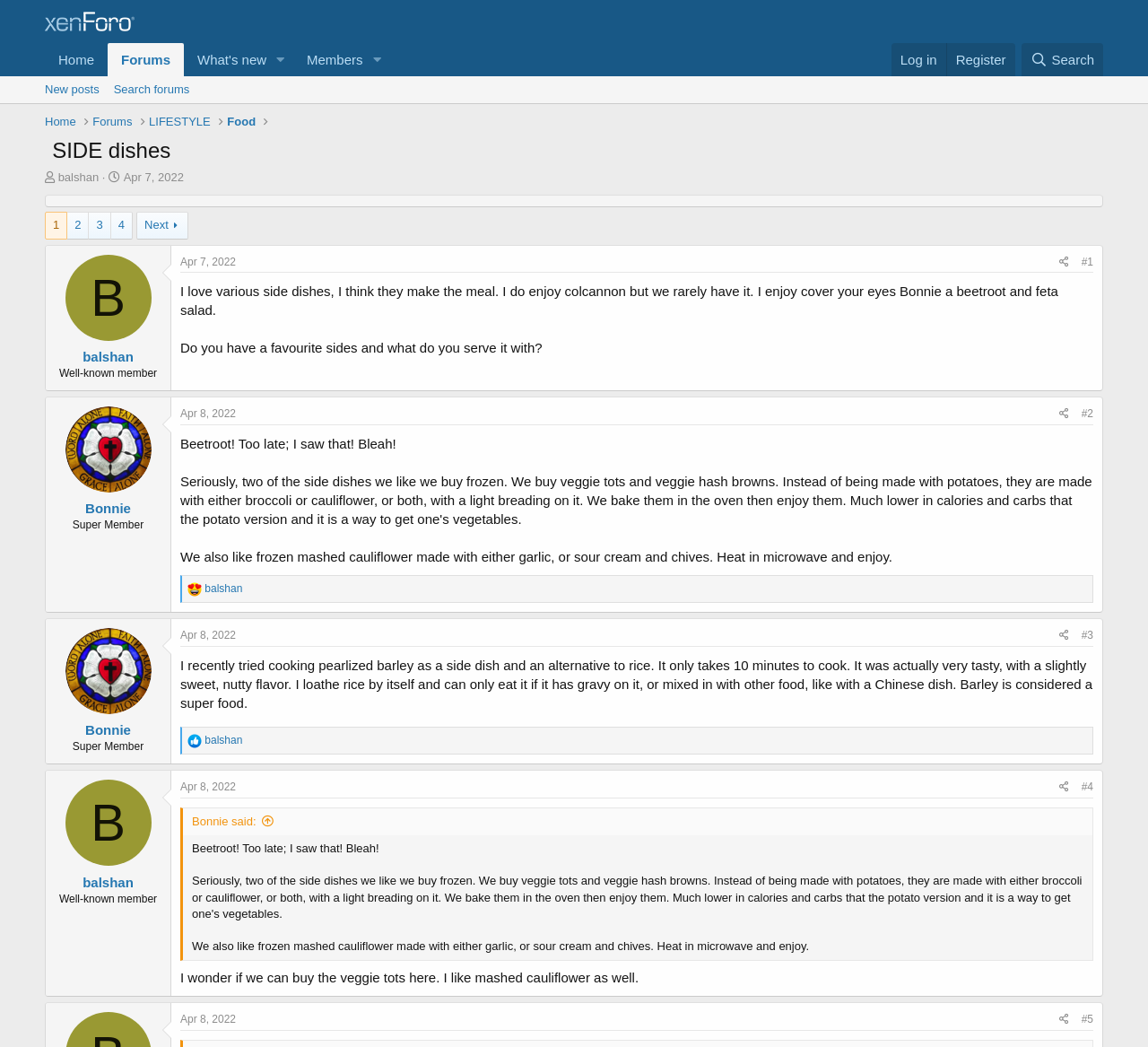Respond to the question below with a single word or phrase: What is the date of the first post?

Apr 7, 2022